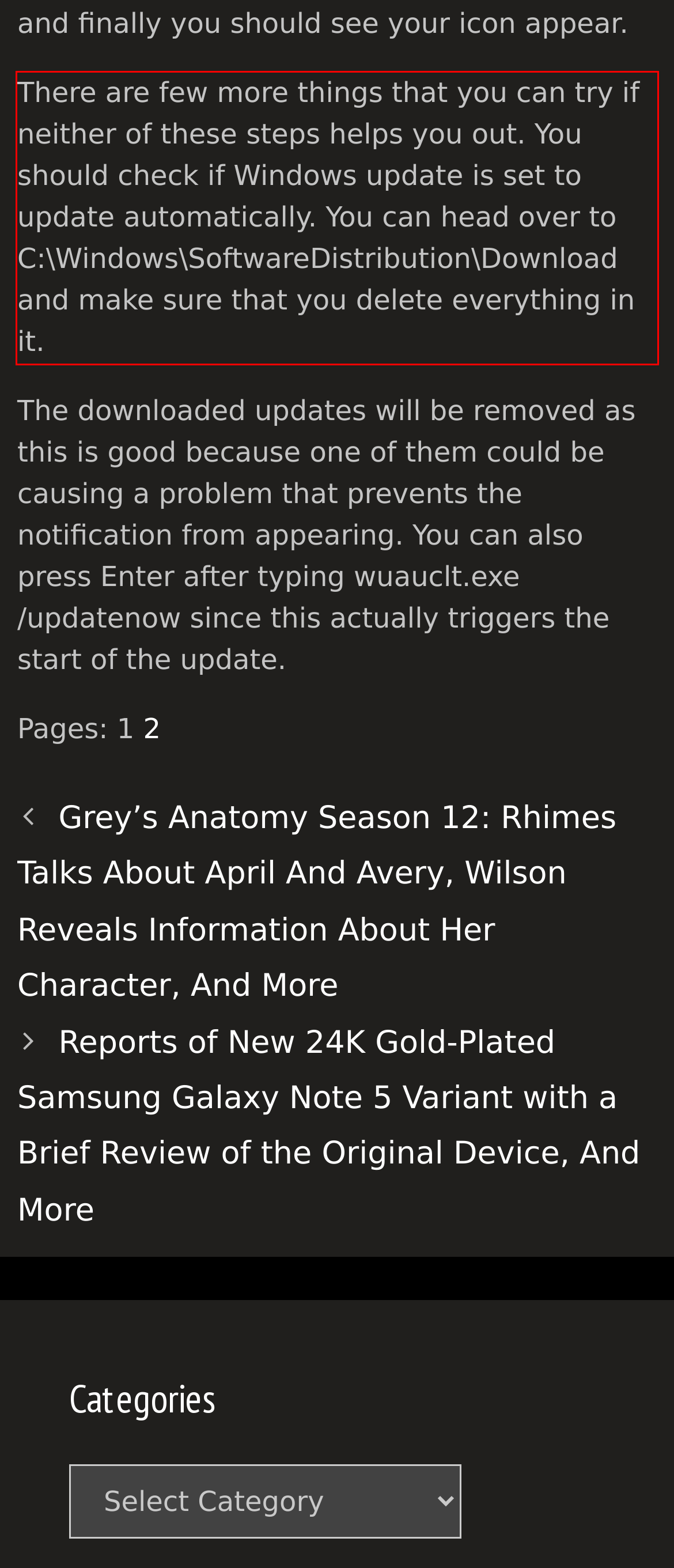Given a screenshot of a webpage containing a red bounding box, perform OCR on the text within this red bounding box and provide the text content.

There are few more things that you can try if neither of these steps helps you out. You should check if Windows update is set to update automatically. You can head over to C:\Windows\SoftwareDistribution\Download and make sure that you delete everything in it.